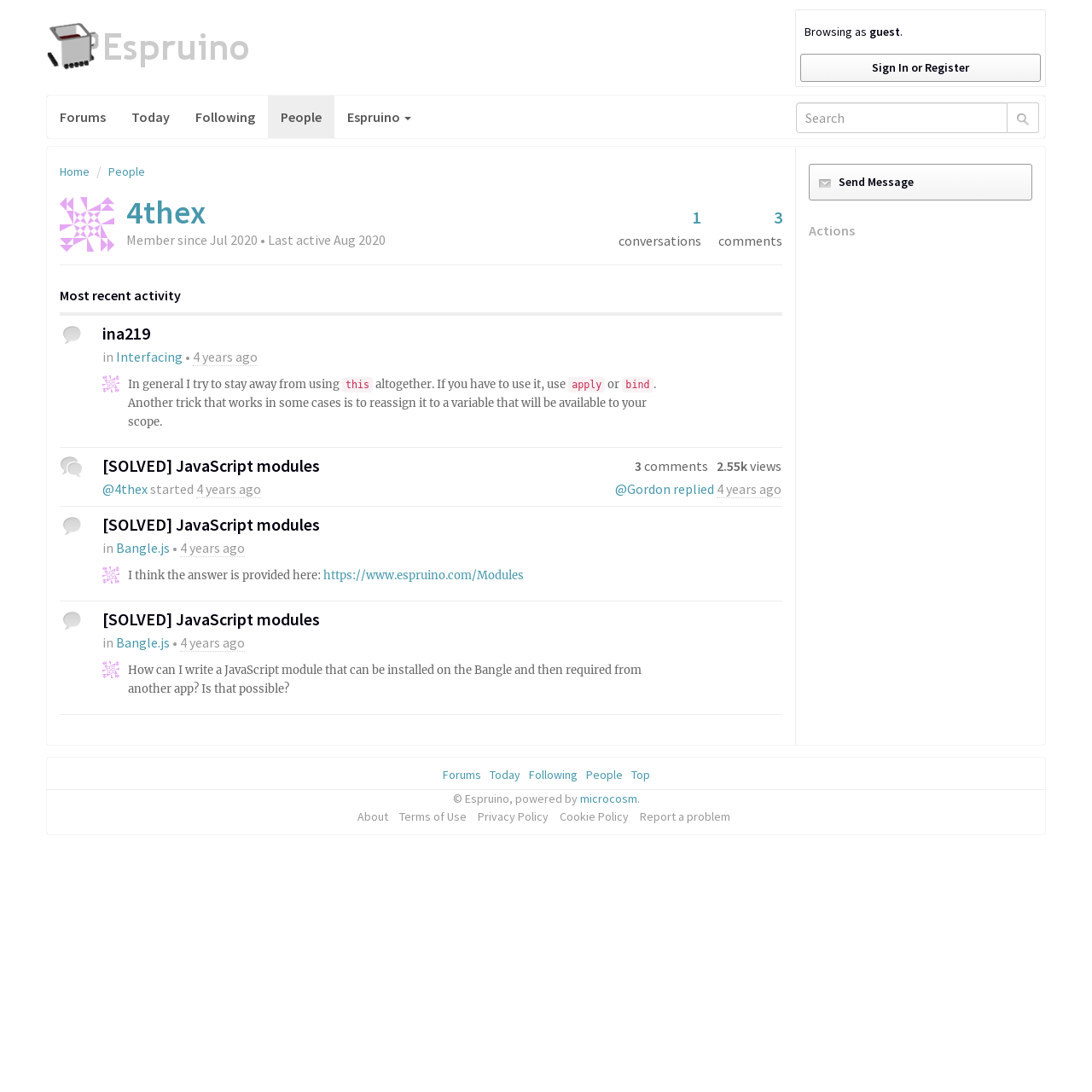Can you find the bounding box coordinates for the element that needs to be clicked to execute this instruction: "Go to forums"? The coordinates should be given as four float numbers between 0 and 1, i.e., [left, top, right, bottom].

[0.043, 0.088, 0.109, 0.127]